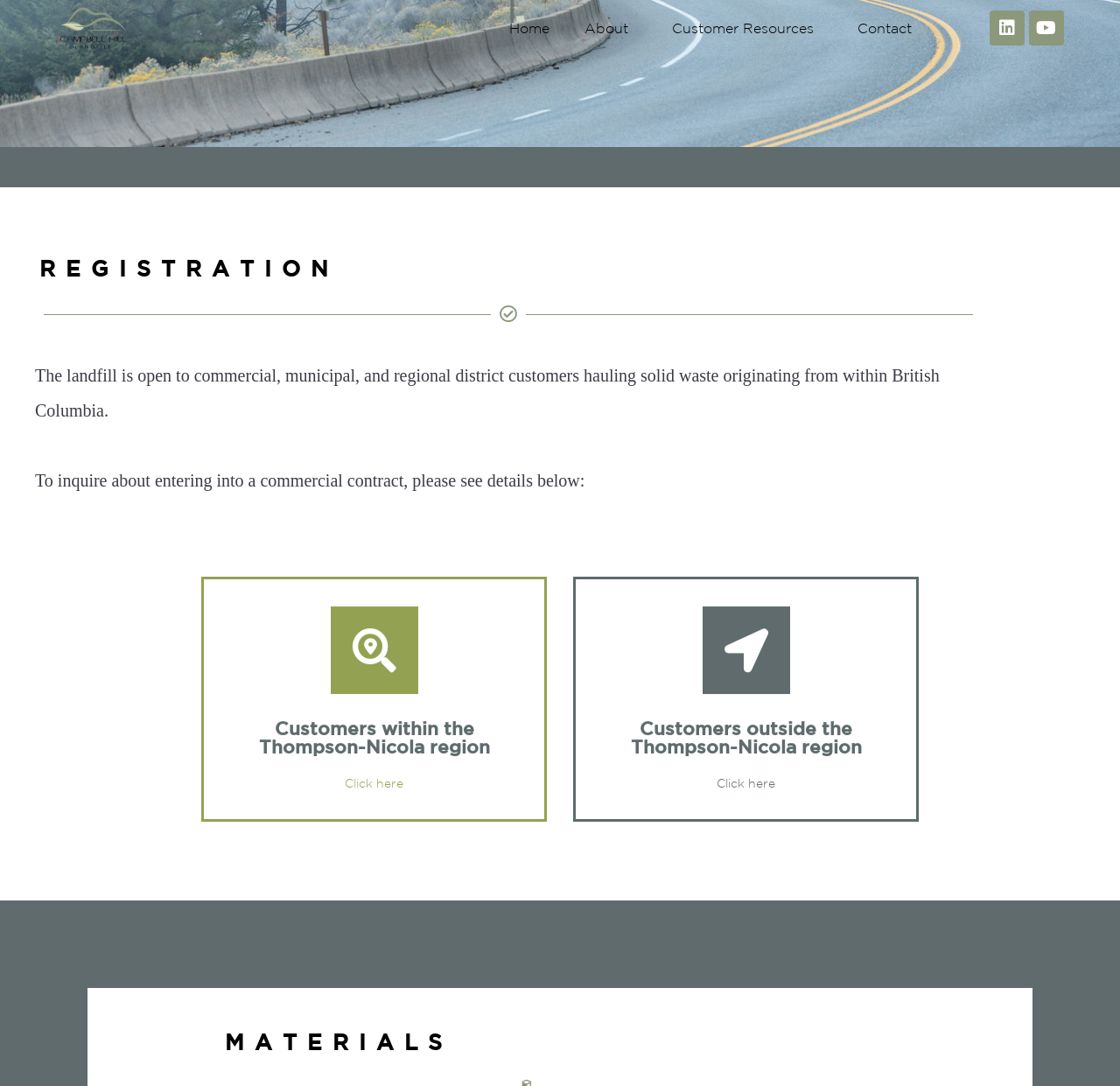What is the toll-free number for customers outside the Thompson-Nicola region?
Can you provide an in-depth and detailed response to the question?

The webpage states 'For interested customers located outside of the Thompson-Nicola region, please call our office 1-877-475-0559 (toll free)' which provides the toll-free number for customers outside this region.